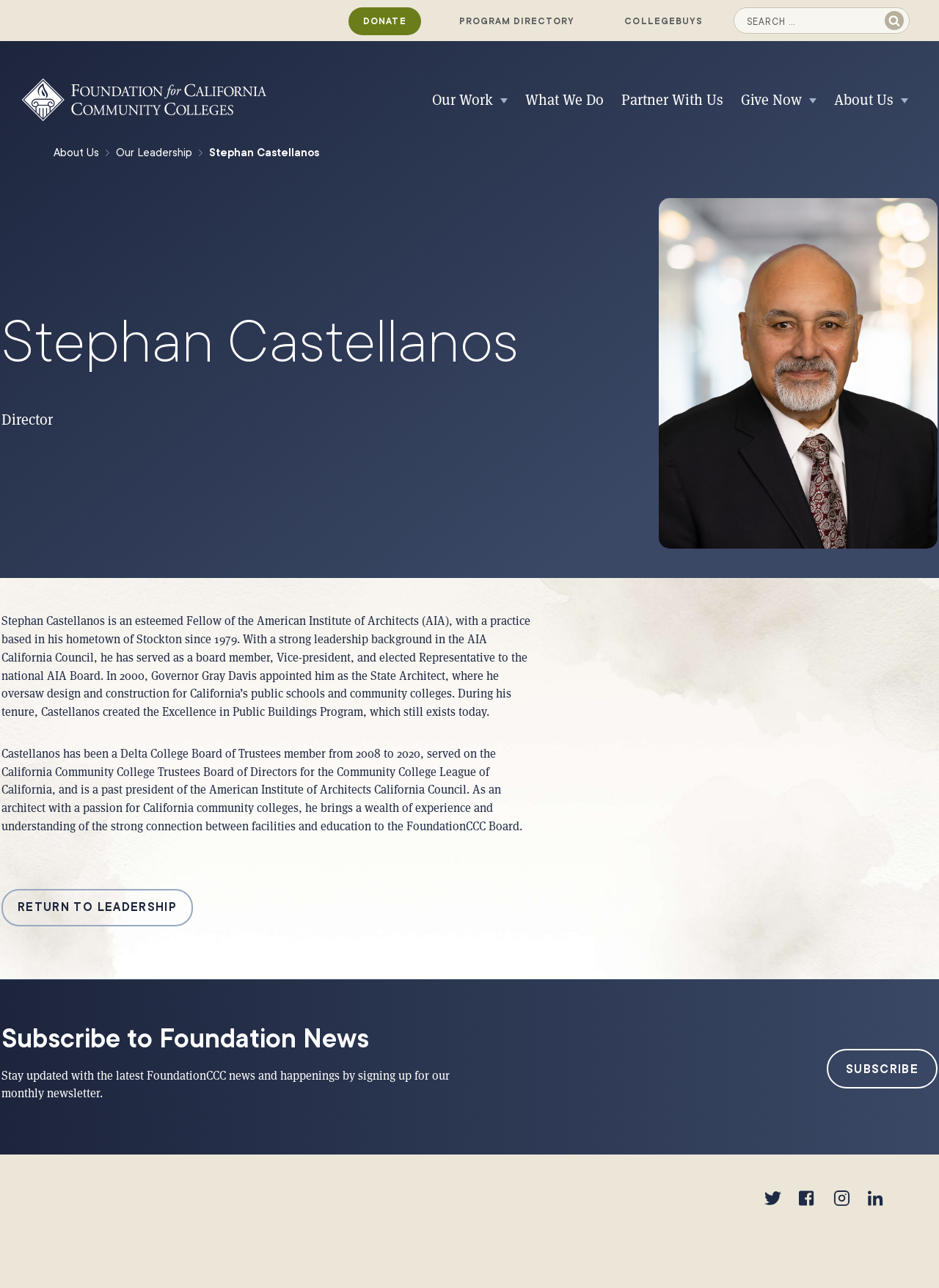Generate an in-depth caption that captures all aspects of the webpage.

The webpage is about Stephan Castellanos, a Fellow of the American Institute of Architects (AIA) and his involvement with the Foundation for California Community Colleges. At the top of the page, there are four links: "DONATE", "PROGRAM DIRECTORY", "COLLEGEBUYS", and a search bar with a "Search" button. Below these links, there is a logo of the Foundation for California Community Colleges, which is an image with a link.

On the left side of the page, there is a navigation menu with five links: "Our Work", "What We Do", "Partner With Us", "Give Now", and "About Us". Below this menu, there is a main section that contains information about Stephan Castellanos. There are two links, "About Us" and "Our Leadership", followed by a heading with his name and a subtitle "Director". 

To the right of the heading, there is a figure, likely an image of Stephan Castellanos. Below the heading, there are two paragraphs of text that describe his background and experience, including his involvement with the AIA and his role as the State Architect. 

Further down the page, there is a link "RETURN TO LEADERSHIP" and a section with a heading "Subscribe to Foundation News". This section contains a brief description of the newsletter and a "SUBSCRIBE" link. At the bottom of the page, there are four social media links and a figure, likely a logo or an image.